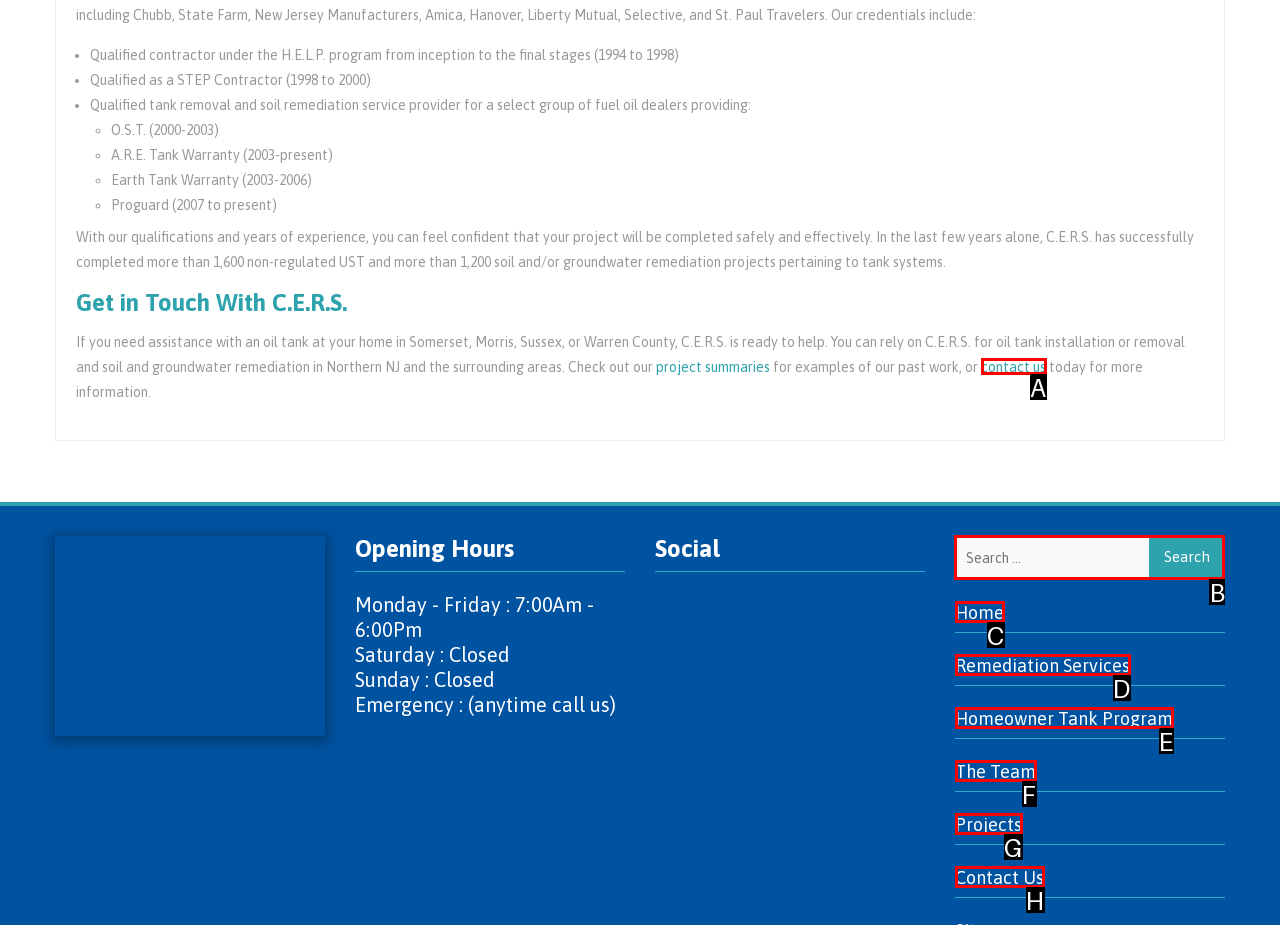Choose the UI element to click on to achieve this task: Search for something. Reply with the letter representing the selected element.

B